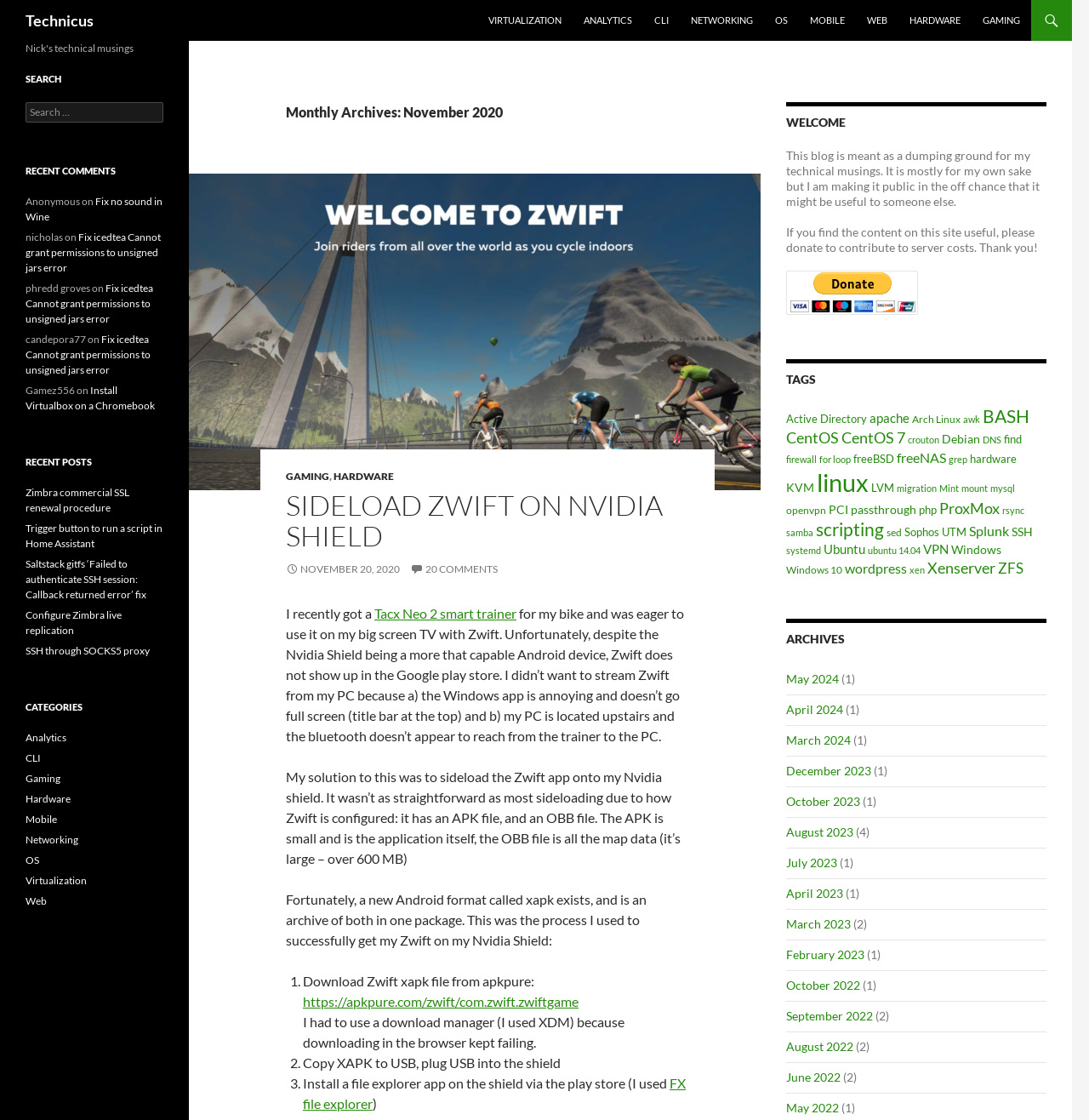Locate the bounding box coordinates of the clickable element to fulfill the following instruction: "Donate to contribute to server costs using PayPal". Provide the coordinates as four float numbers between 0 and 1 in the format [left, top, right, bottom].

[0.722, 0.242, 0.843, 0.281]